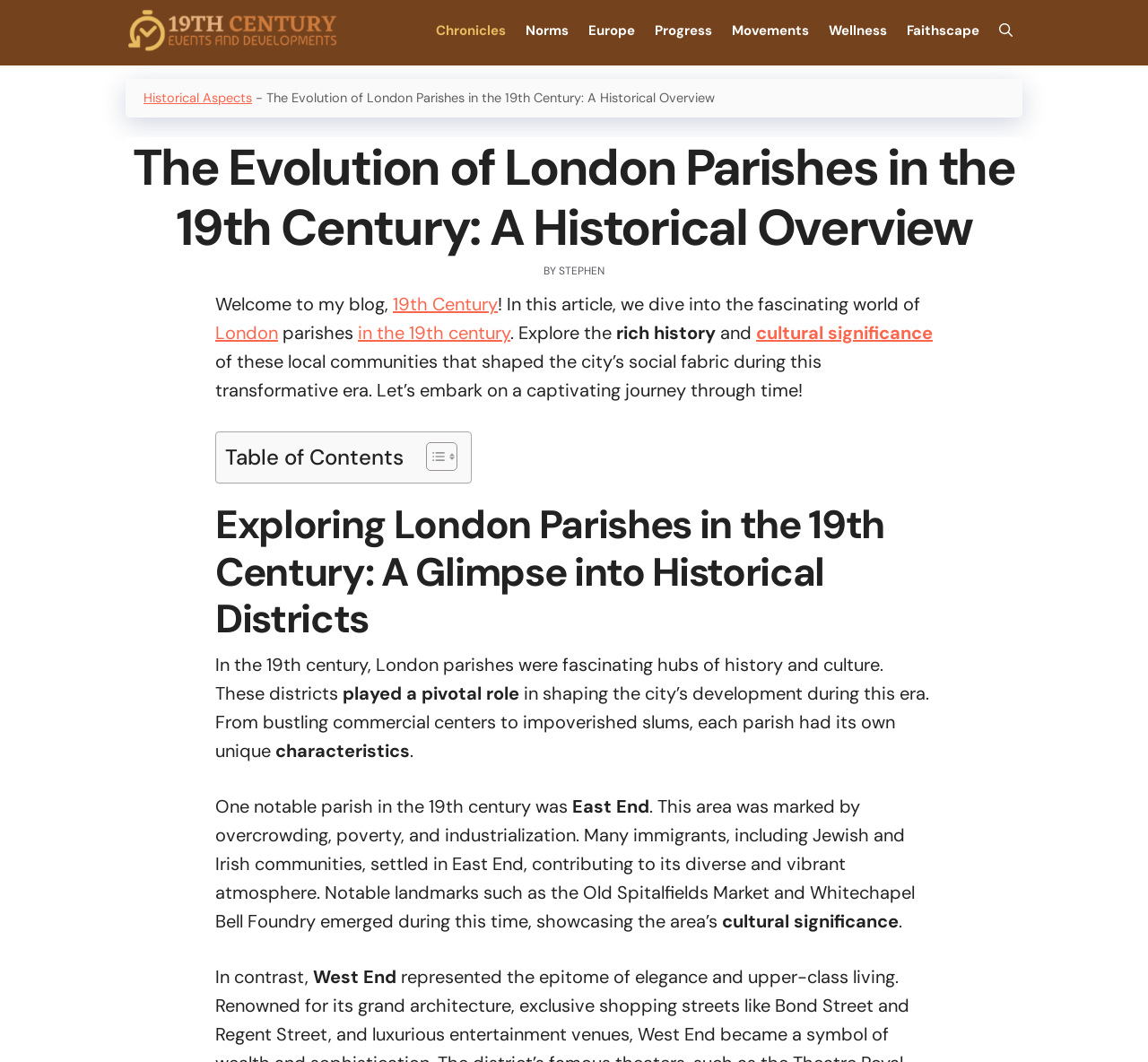Provide the bounding box coordinates of the HTML element described by the text: "Wellness".

[0.713, 0.014, 0.781, 0.044]